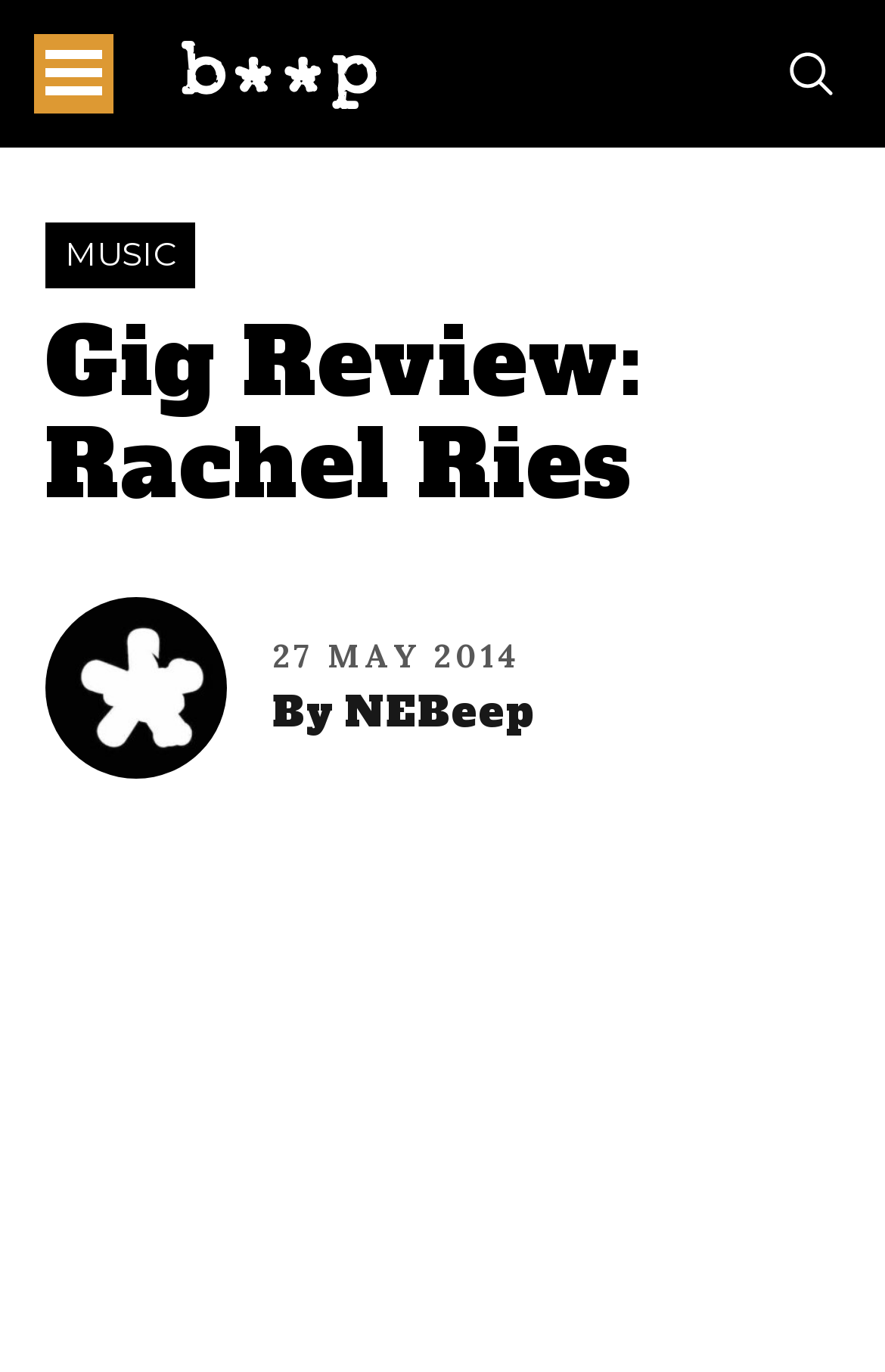What is the date of the gig?
Please look at the screenshot and answer using one word or phrase.

27 MAY 2014